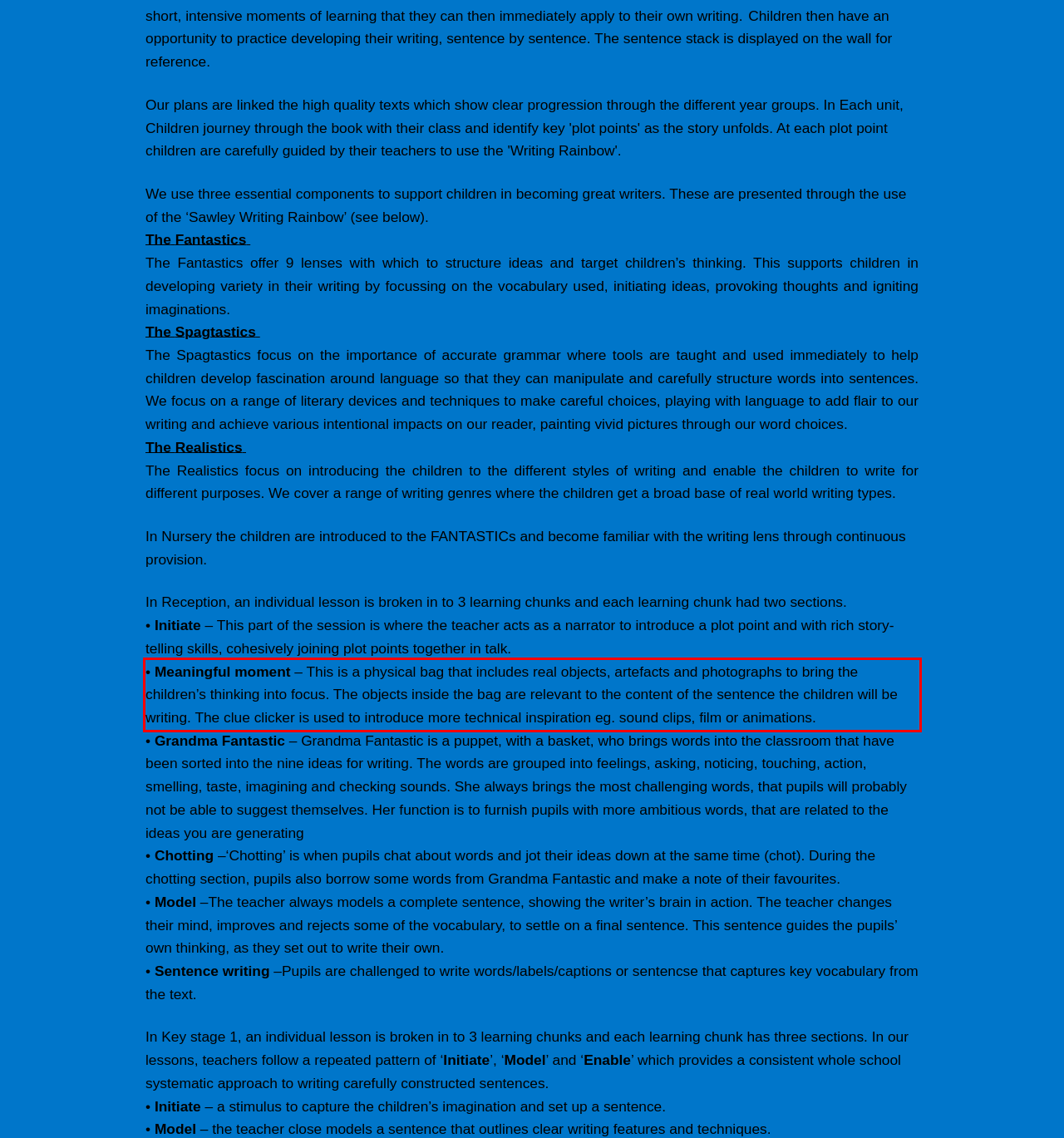Given a webpage screenshot, locate the red bounding box and extract the text content found inside it.

• Meaningful moment – This is a physical bag that includes real objects, artefacts and photographs to bring the children’s thinking into focus. The objects inside the bag are relevant to the content of the sentence the children will be writing. The clue clicker is used to introduce more technical inspiration eg. sound clips, film or animations.